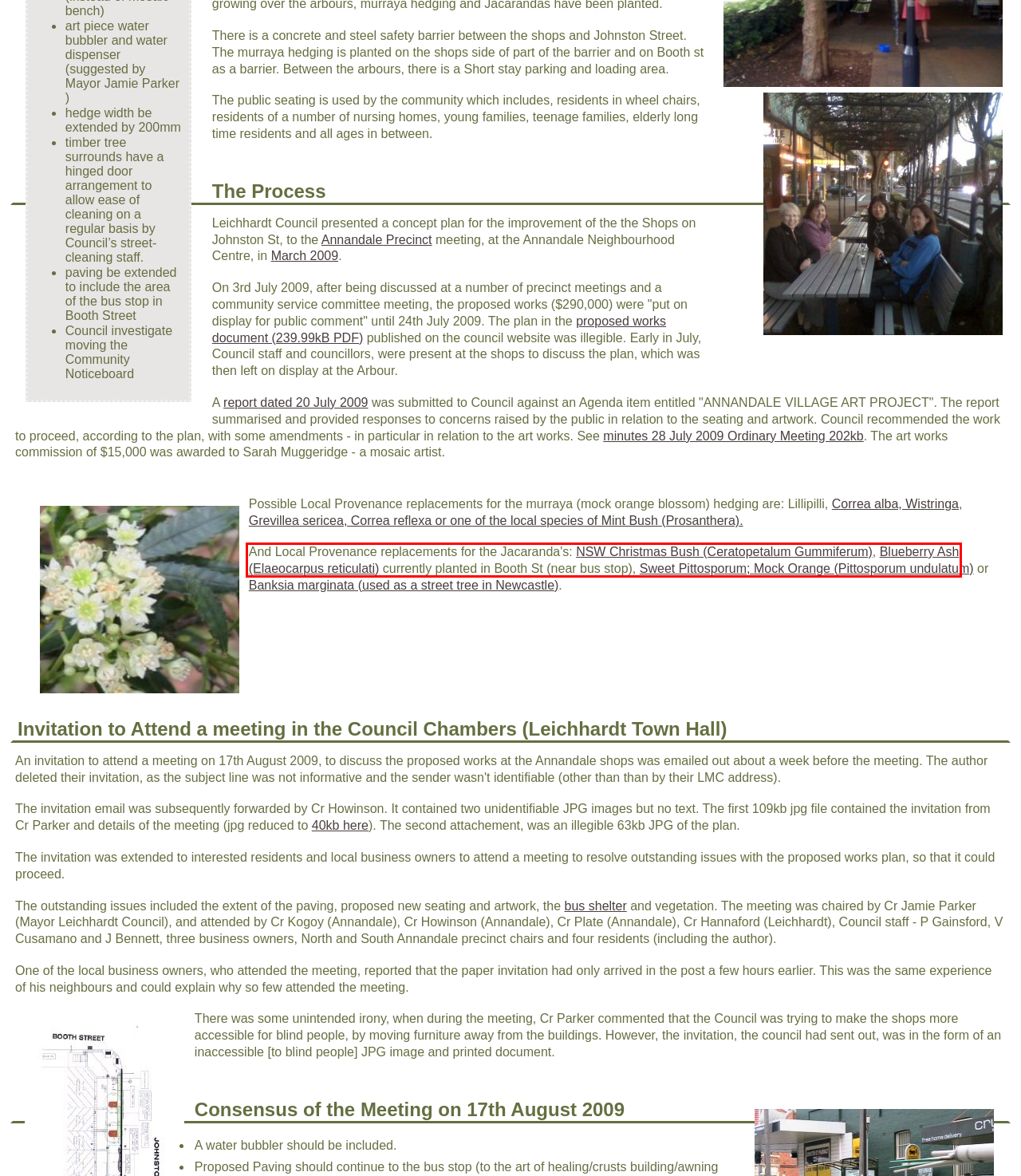Look at the screenshot of a webpage with a red bounding box and select the webpage description that best corresponds to the new page after clicking the element in the red box. Here are the options:
A. Small Trees (< 5m)
B. Marghanita da Cruz, ICT Consultant and Director of Ramin Communications
C. Banksia Marginata, Newcastle Beach Youth Hostel, July 2009
D. Inner West, Sydney NSW, Species with White or Cream Flowers
E. Contact Ramin Communications
F. What's on in Camperdown
G. Inner West, Sydney NSW Species with Blue, Purple, Mauve and Pink Flowers
H. Pathology Tests for Fertility and AMH Testing | Gov2

A